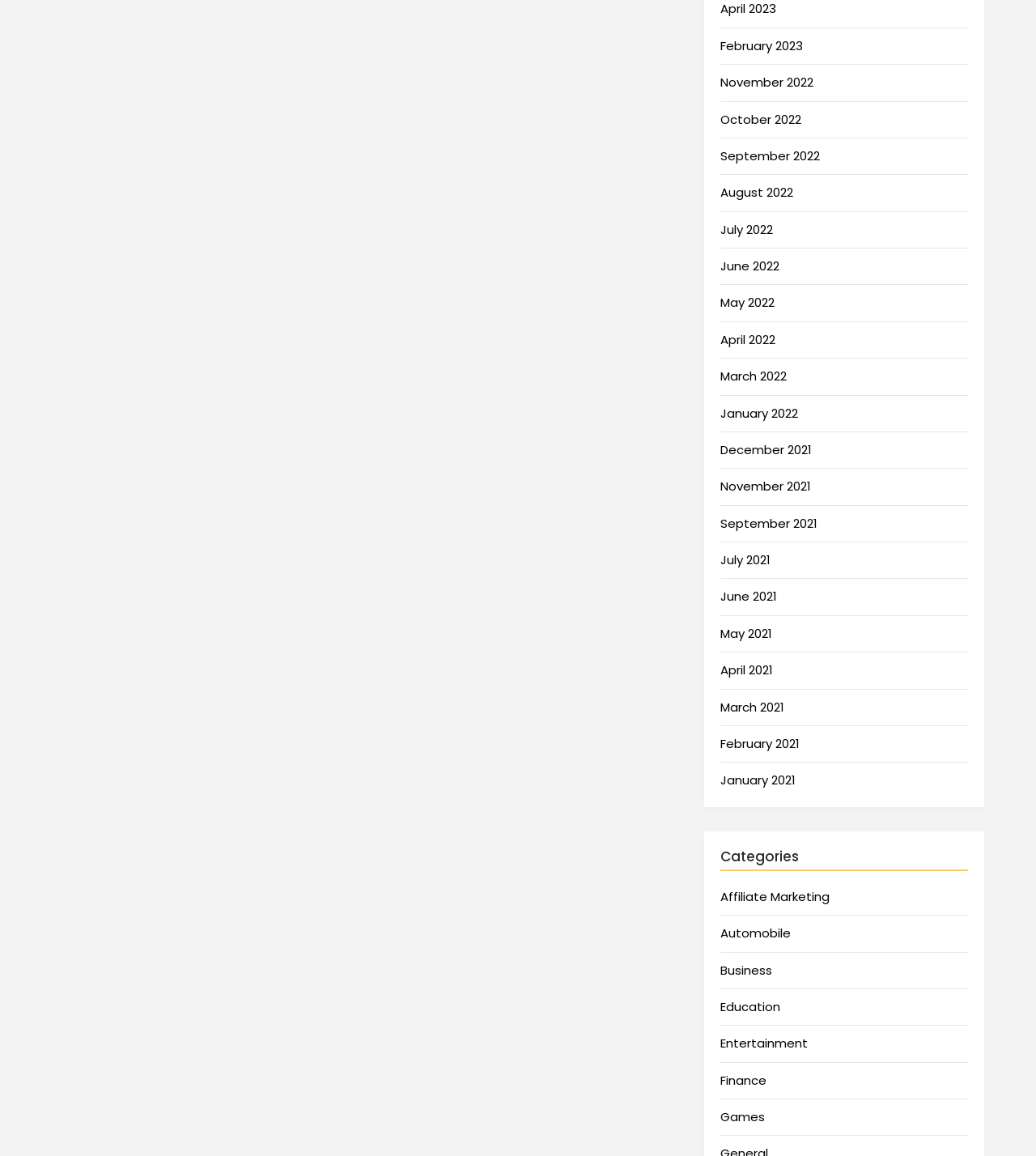Can you show the bounding box coordinates of the region to click on to complete the task described in the instruction: "View Labour Market Statistics: December 2017 quarter"?

None